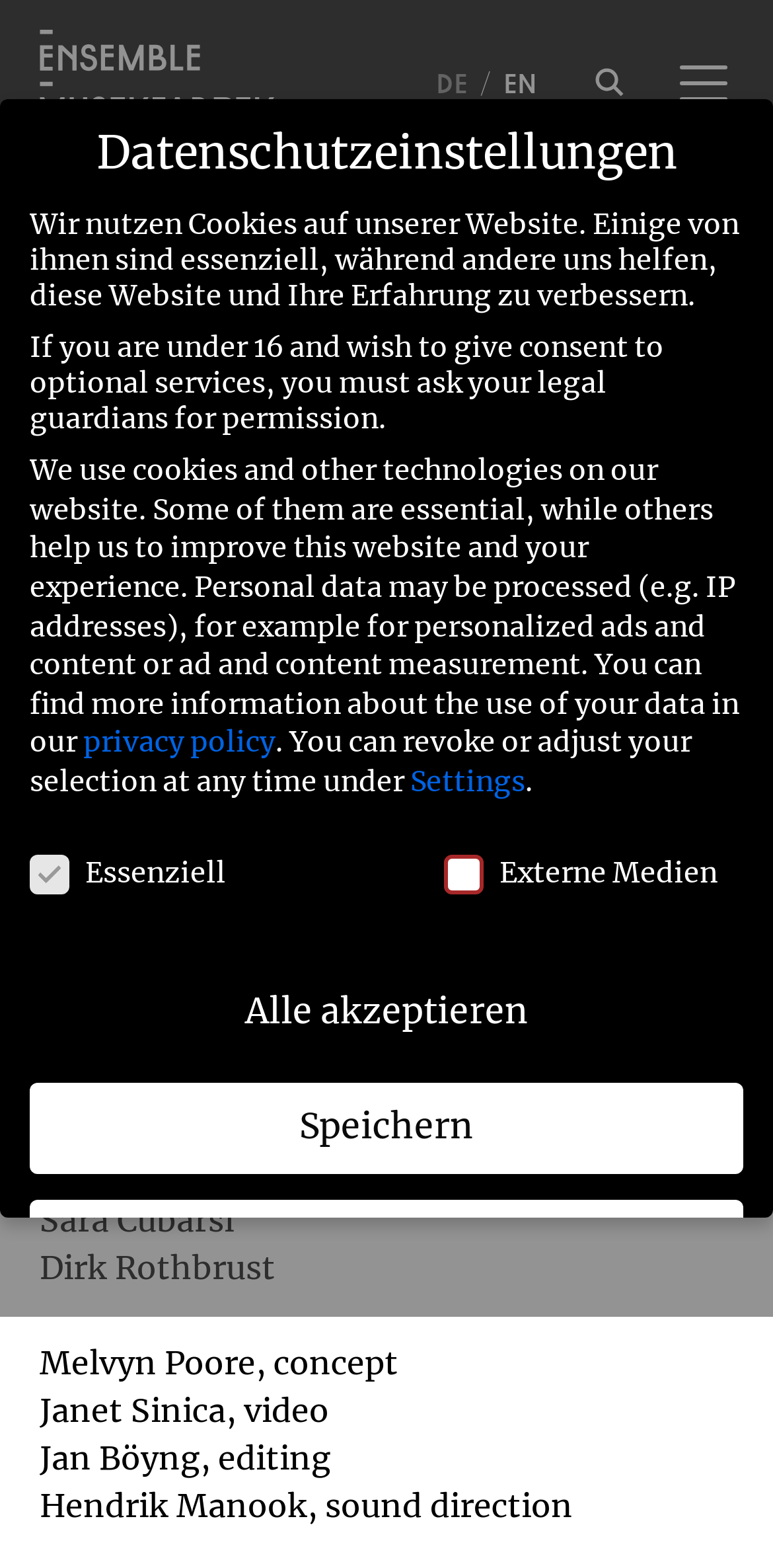Provide the bounding box coordinates for the UI element that is described by this text: "Newsletter". The coordinates should be in the form of four float numbers between 0 and 1: [left, top, right, bottom].

[0.051, 0.556, 0.321, 0.579]